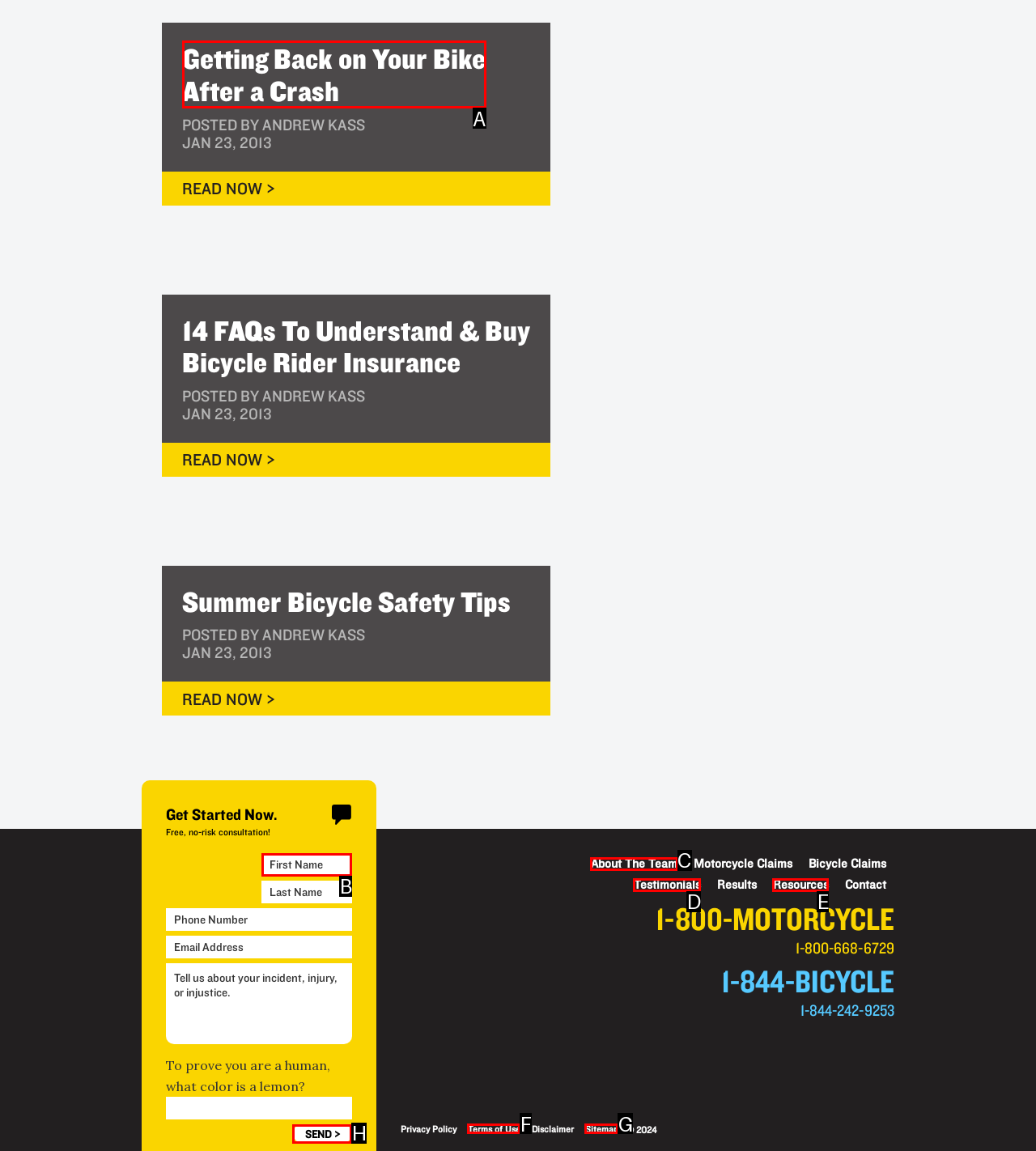Which HTML element should be clicked to fulfill the following task: Learn about the team?
Reply with the letter of the appropriate option from the choices given.

C